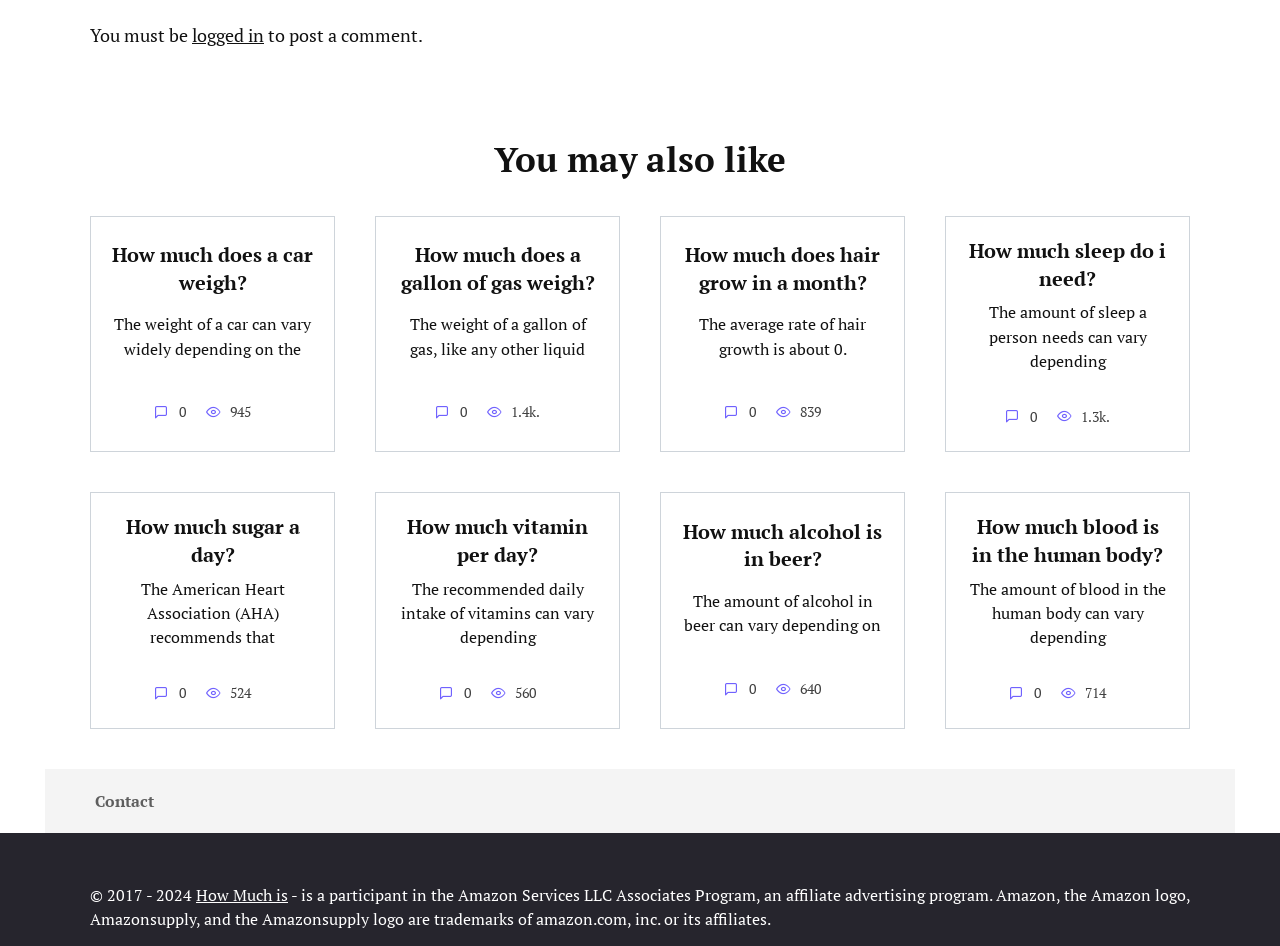Locate the bounding box coordinates of the element to click to perform the following action: 'Click 'How Much is''. The coordinates should be given as four float values between 0 and 1, in the form of [left, top, right, bottom].

[0.153, 0.934, 0.225, 0.958]